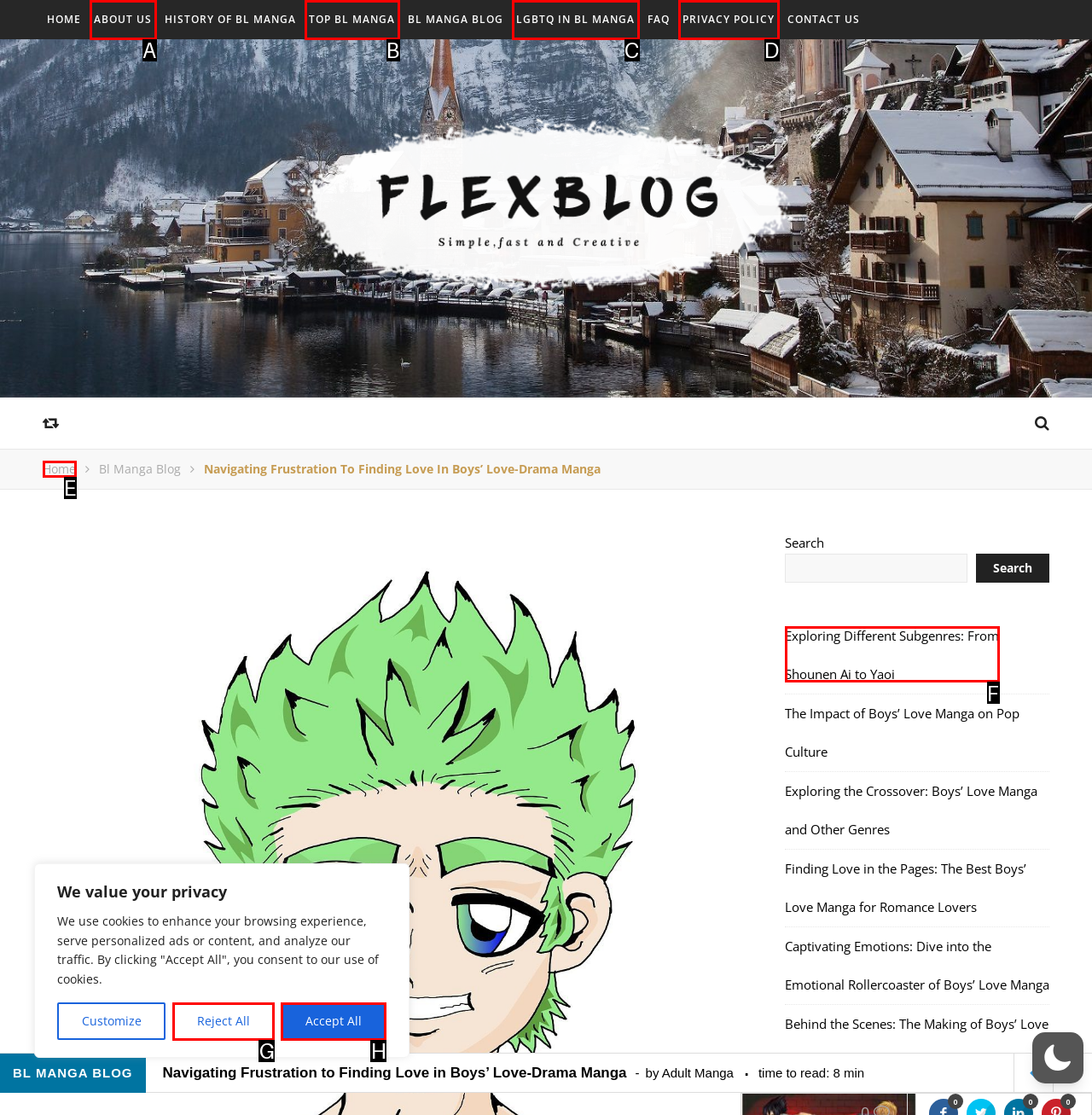Select the correct option from the given choices to perform this task: explore different subgenres of BL manga. Provide the letter of that option.

F